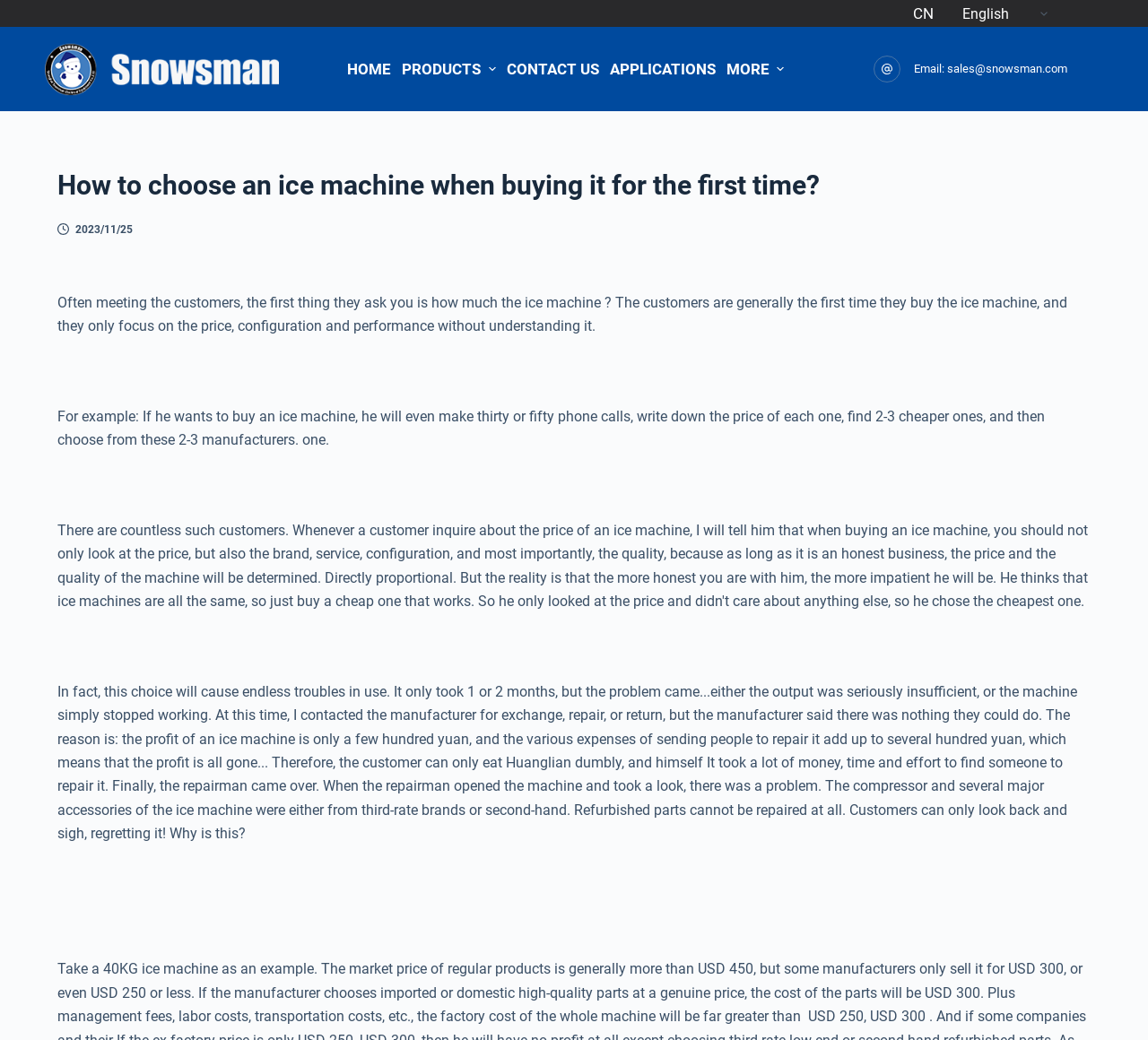Provide a brief response to the question using a single word or phrase: 
What is the language of the webpage?

English